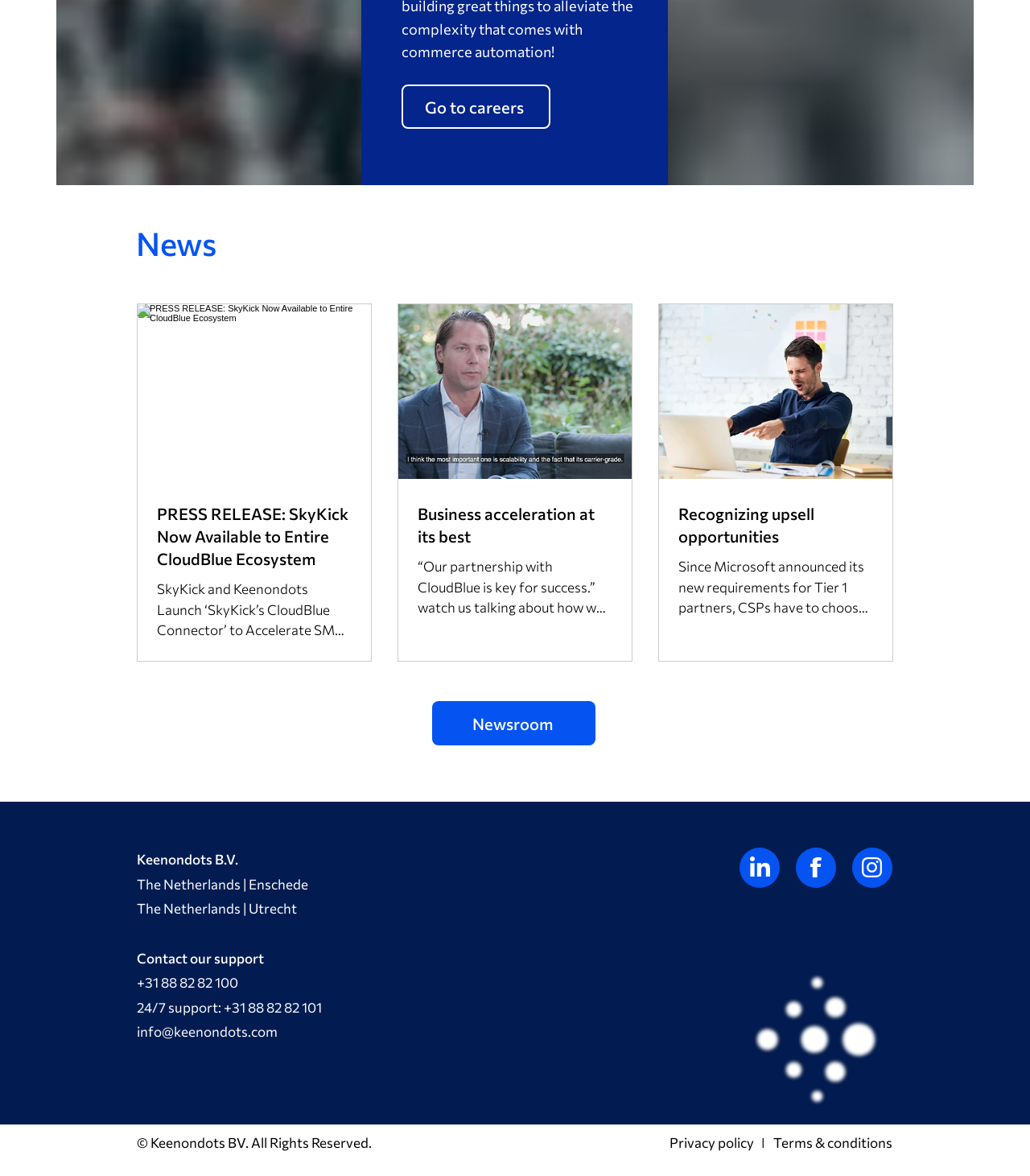Find the bounding box coordinates corresponding to the UI element with the description: "info@keenondots.com". The coordinates should be formatted as [left, top, right, bottom], with values as floats between 0 and 1.

[0.133, 0.87, 0.27, 0.885]